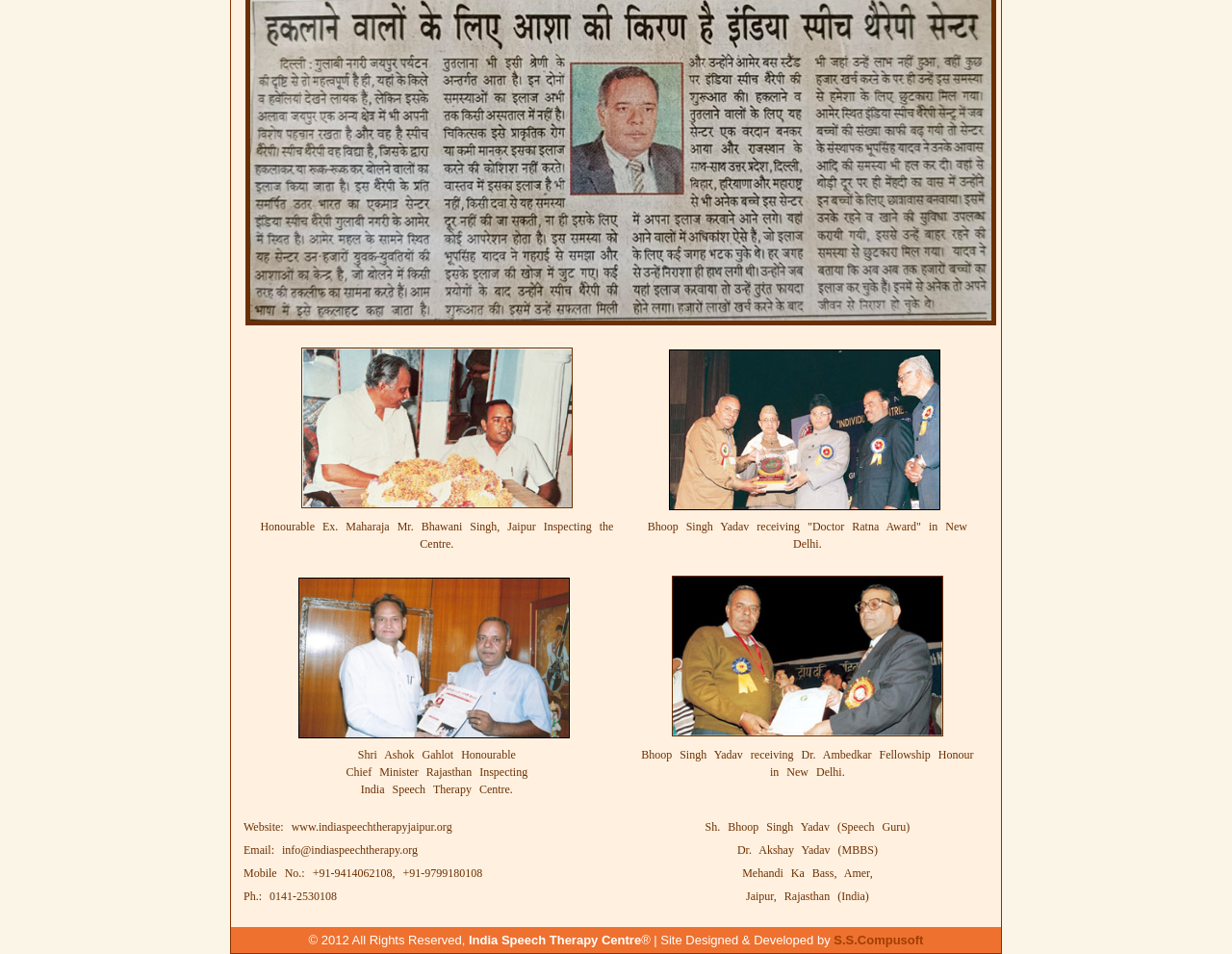Respond to the following question with a brief word or phrase:
What is the email address of the centre?

info@indiaspeechtherapy.org